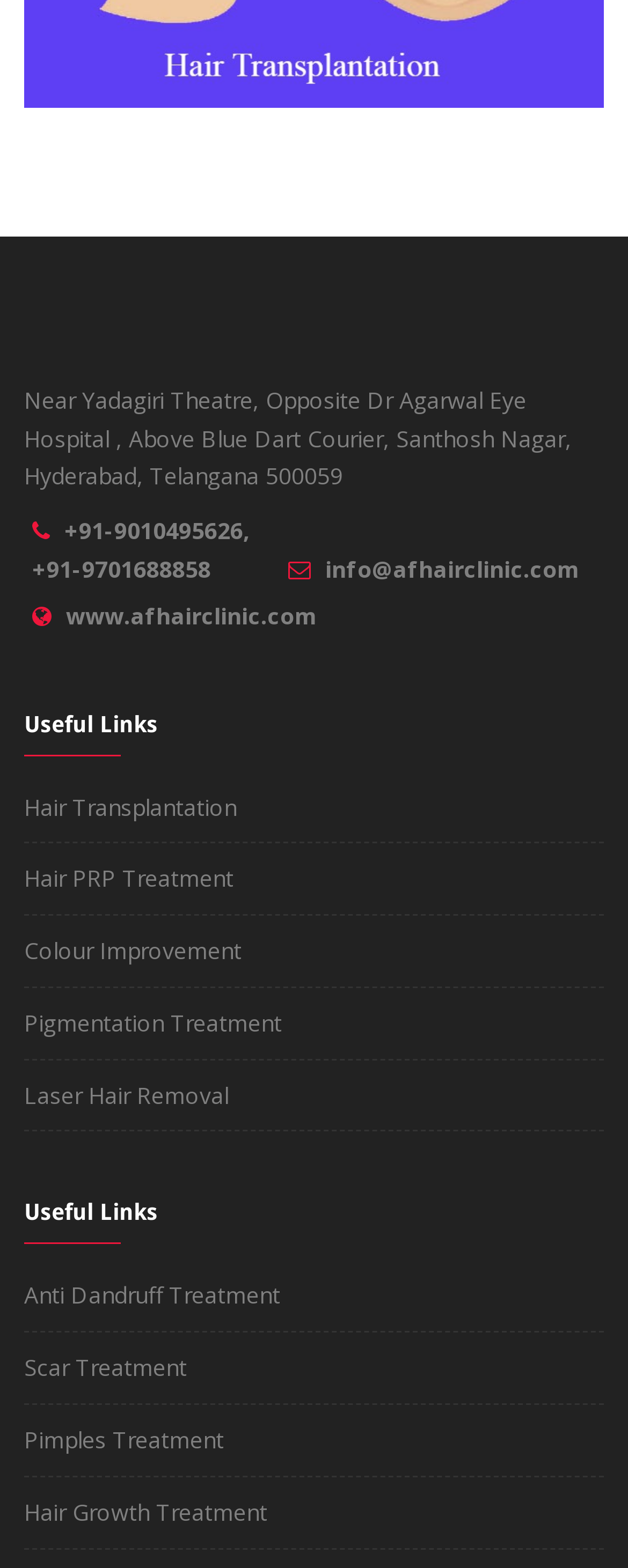What is the address of AF Hair Clinic?
With the help of the image, please provide a detailed response to the question.

The address of AF Hair Clinic is mentioned at the top of the webpage, which is 'Near Yadagiri Theatre, Opposite Dr Agarwal Eye Hospital, Above Blue Dart Courier, Santhosh Nagar, Hyderabad, Telangana 500059'.